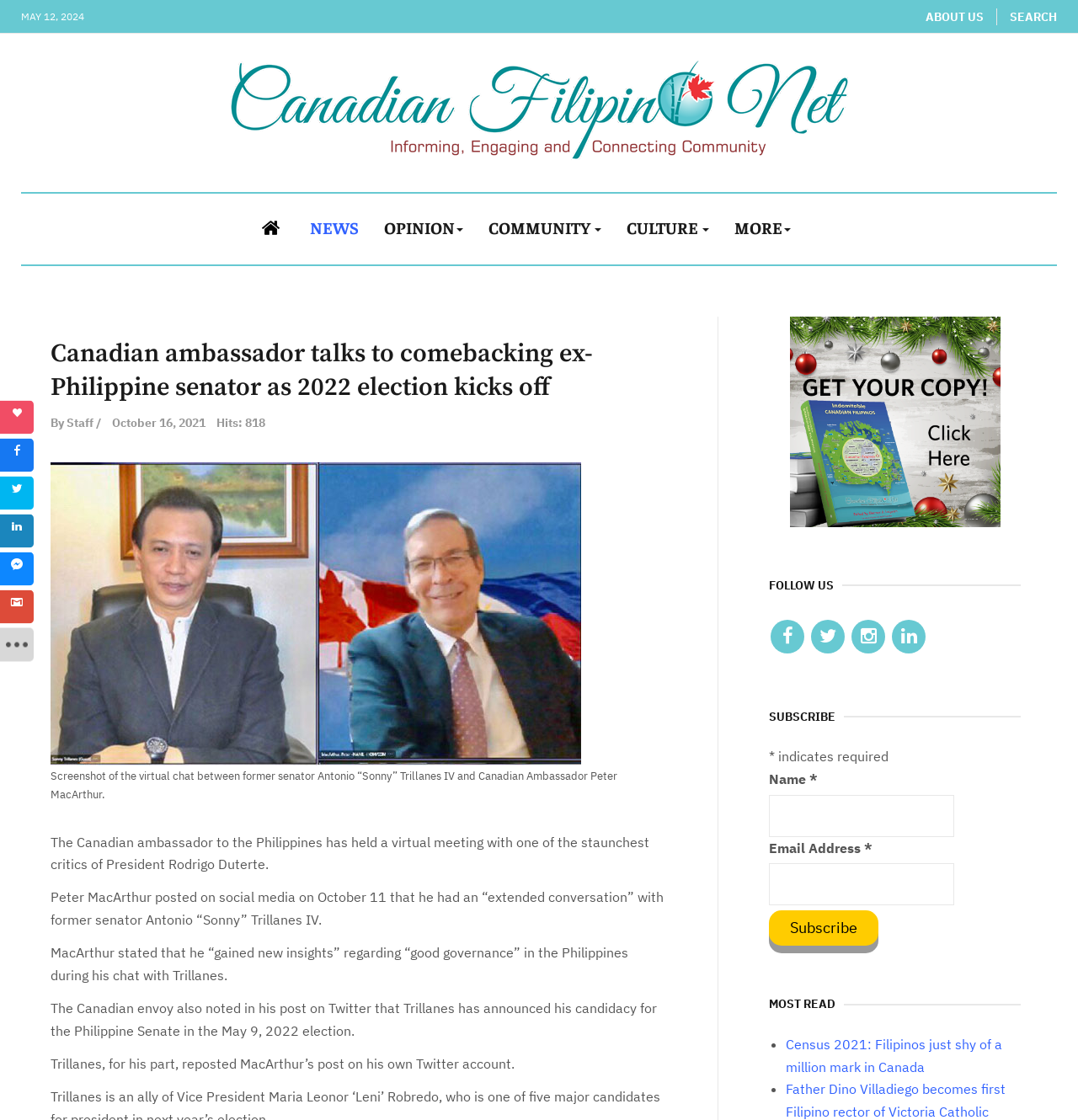What is the topic of the article?
Use the information from the image to give a detailed answer to the question.

I found the topic of the article by reading the article title and content, which describes a meeting between the Canadian ambassador and a former Philippine senator.